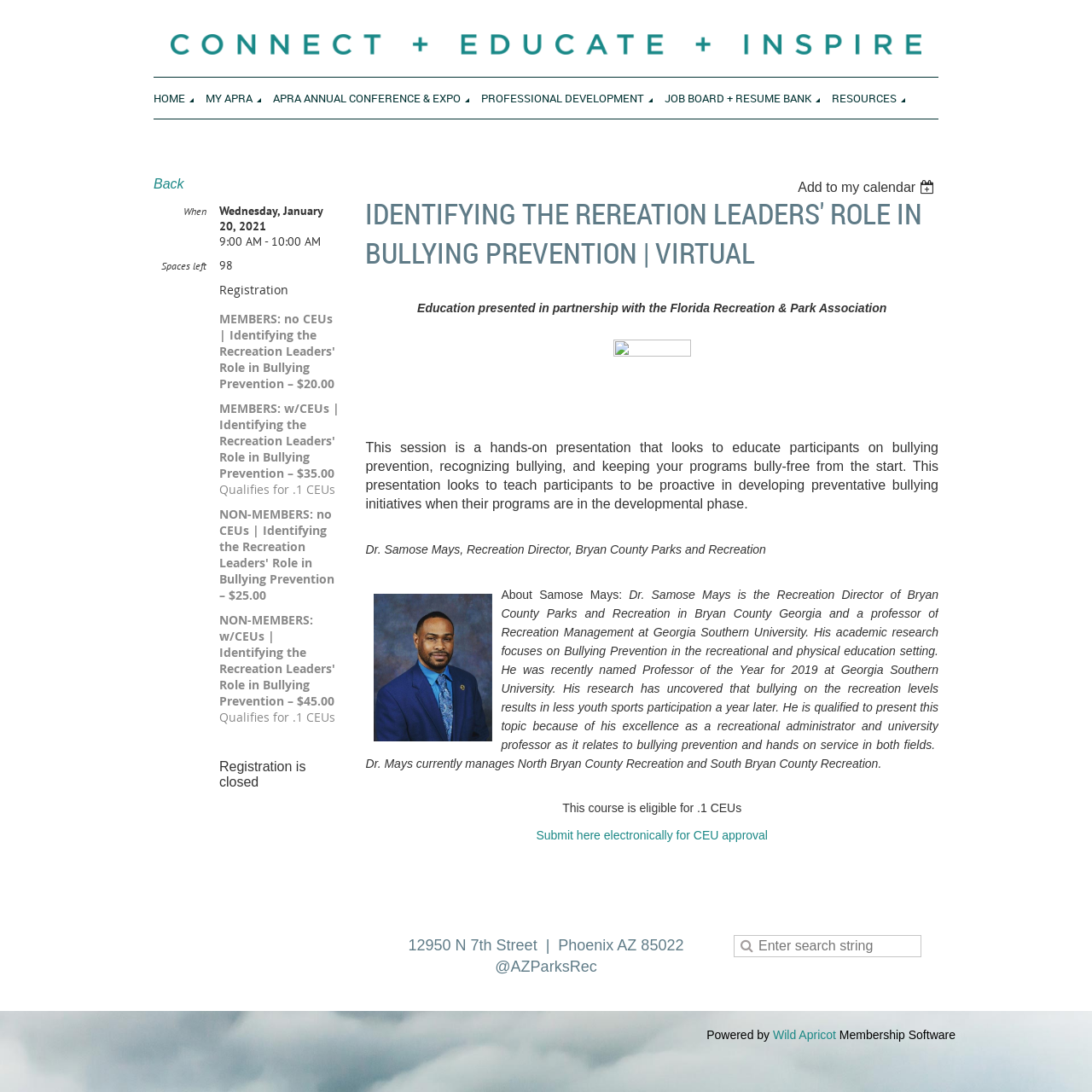Please specify the coordinates of the bounding box for the element that should be clicked to carry out this instruction: "Search for something". The coordinates must be four float numbers between 0 and 1, formatted as [left, top, right, bottom].

[0.672, 0.856, 0.844, 0.876]